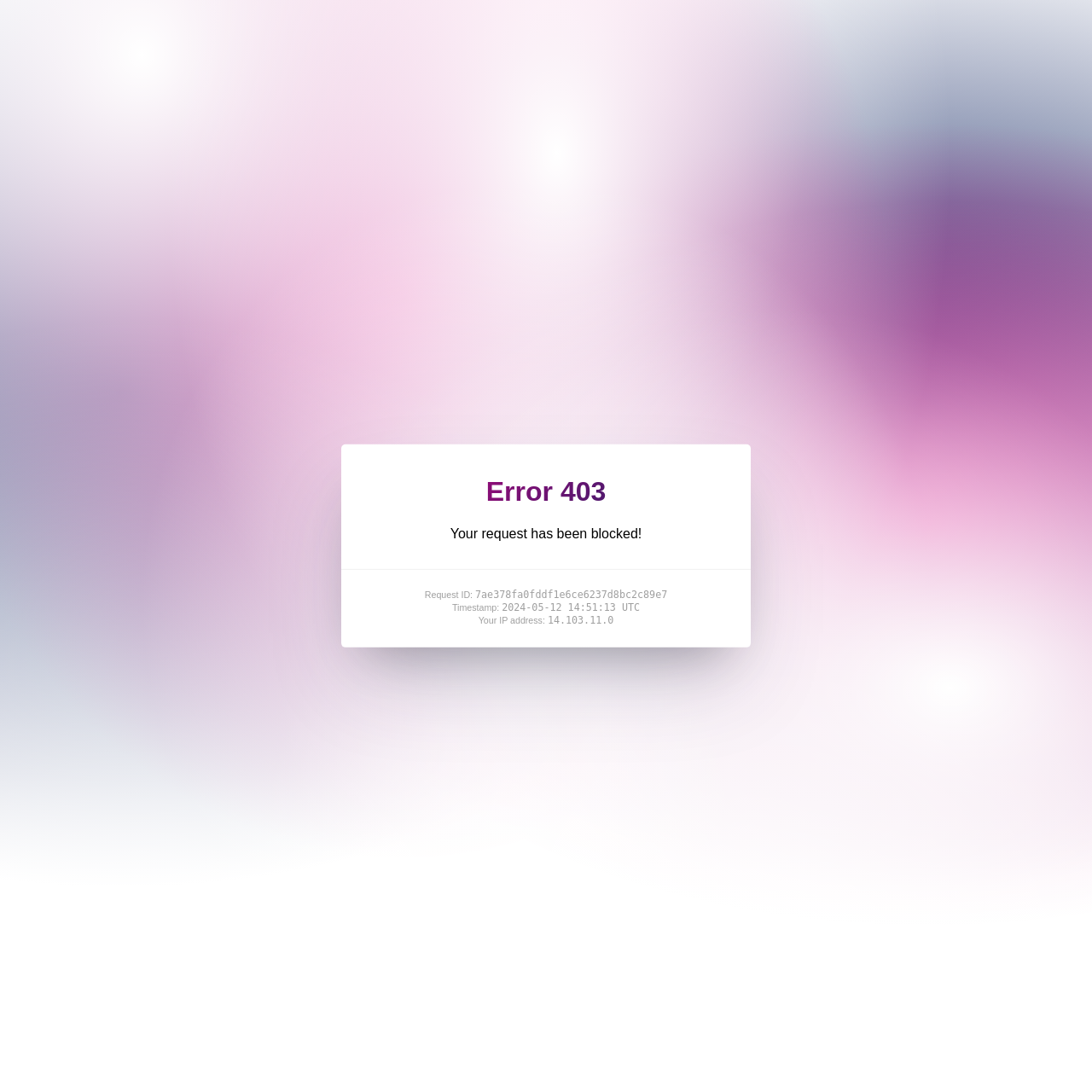Provide an in-depth caption for the webpage.

The webpage displays an error message "Error 403" in a prominent heading at the top center of the page. Below the heading, a static text "Your request has been blocked!" is positioned. A horizontal separator line is placed underneath, separating the heading and the subsequent text. 

There are four lines of text below the separator line, each describing a specific detail. The first line reads "Request ID:" followed by a unique identifier "7ae378fa0fddf1e6ce6237d8bc2c89e7" on the same line. The second line displays "Timestamp:" along with a specific date and time "2024-05-12 14:51:13 UTC". The third line shows "Your IP address:" with the IP address "14.103.11.0" on the same line. These lines of text are positioned in a vertical sequence, with each line below the previous one.